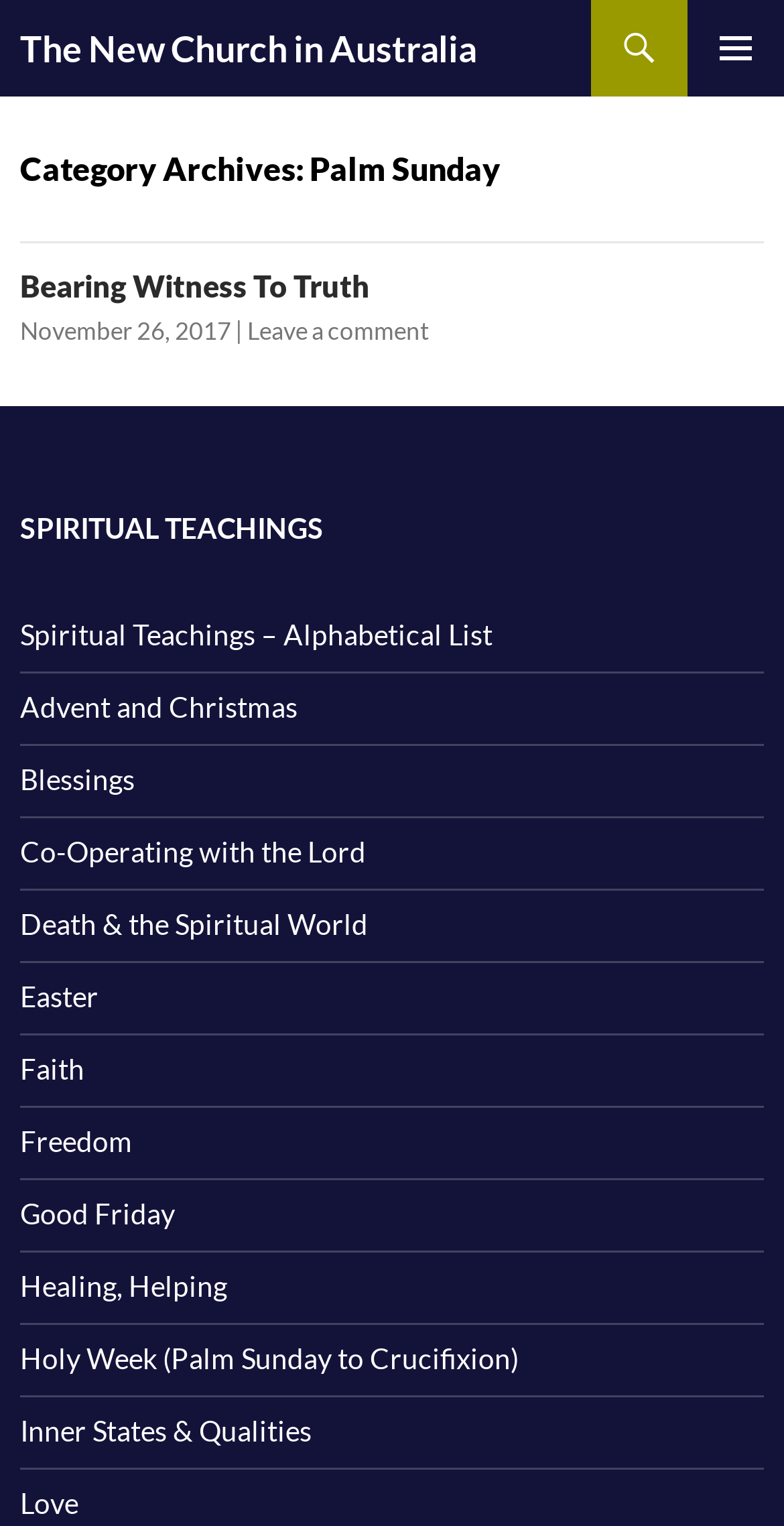Locate the bounding box of the UI element described in the following text: "Good Friday".

[0.026, 0.784, 0.223, 0.806]